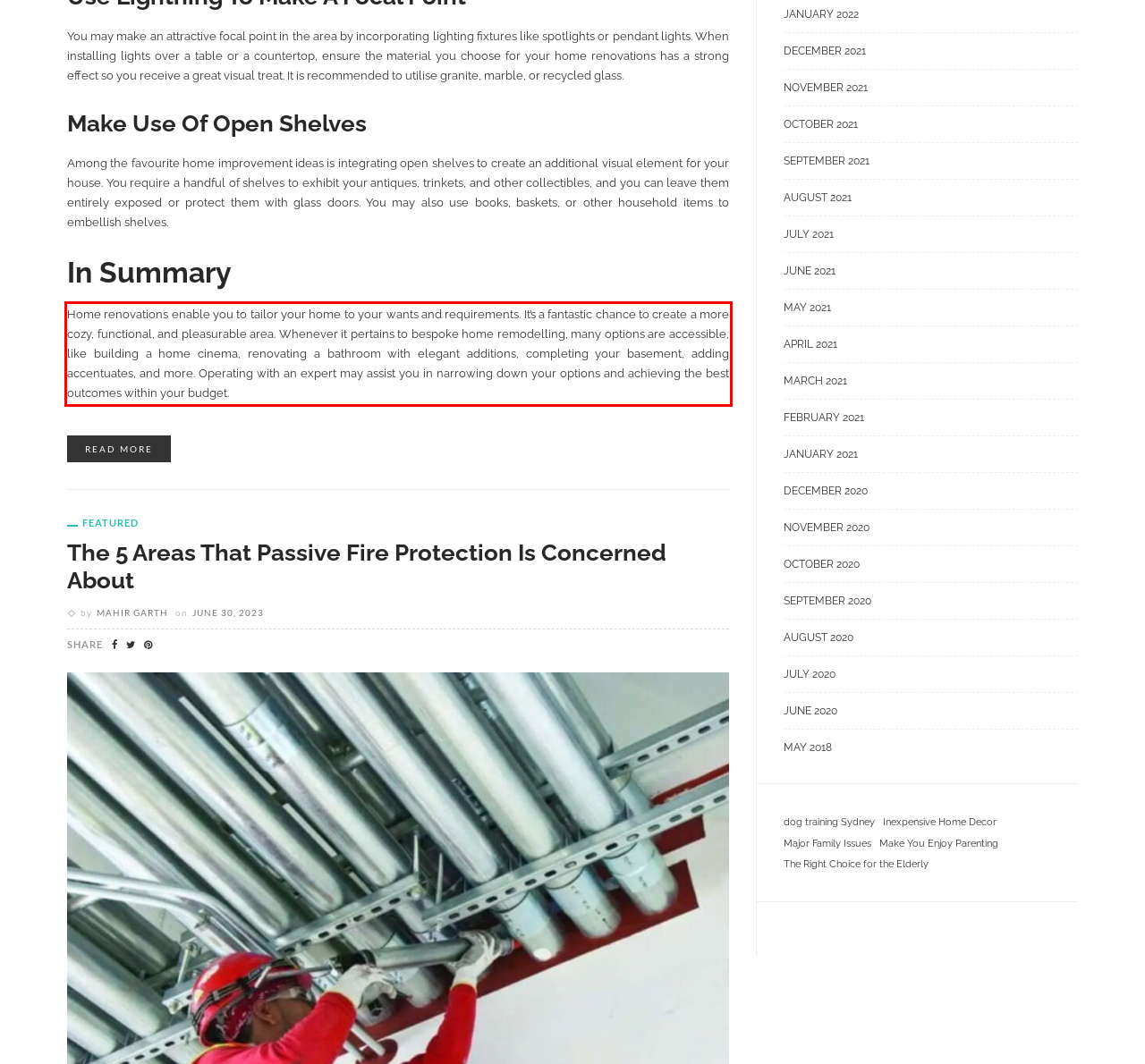Please identify and extract the text content from the UI element encased in a red bounding box on the provided webpage screenshot.

Home renovations enable you to tailor your home to your wants and requirements. It’s a fantastic chance to create a more cozy, functional, and pleasurable area. Whenever it pertains to bespoke home remodelling, many options are accessible, like building a home cinema, renovating a bathroom with elegant additions, completing your basement, adding accentuates, and more. Operating with an expert may assist you in narrowing down your options and achieving the best outcomes within your budget.